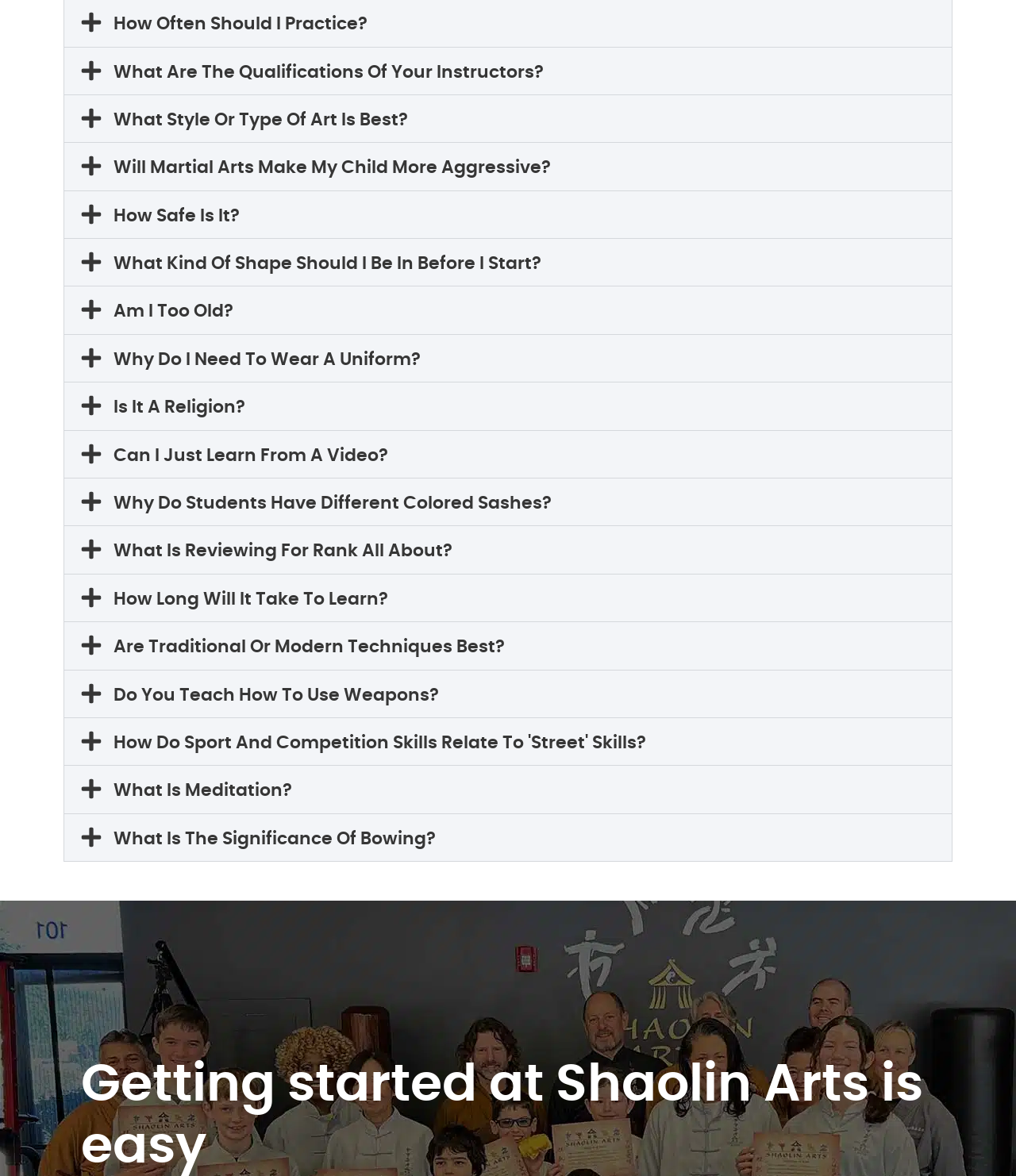Find the bounding box coordinates of the element to click in order to complete this instruction: "Click the 'What Is The Significance Of Bowing?' button". The bounding box coordinates must be four float numbers between 0 and 1, denoted as [left, top, right, bottom].

[0.063, 0.692, 0.937, 0.732]